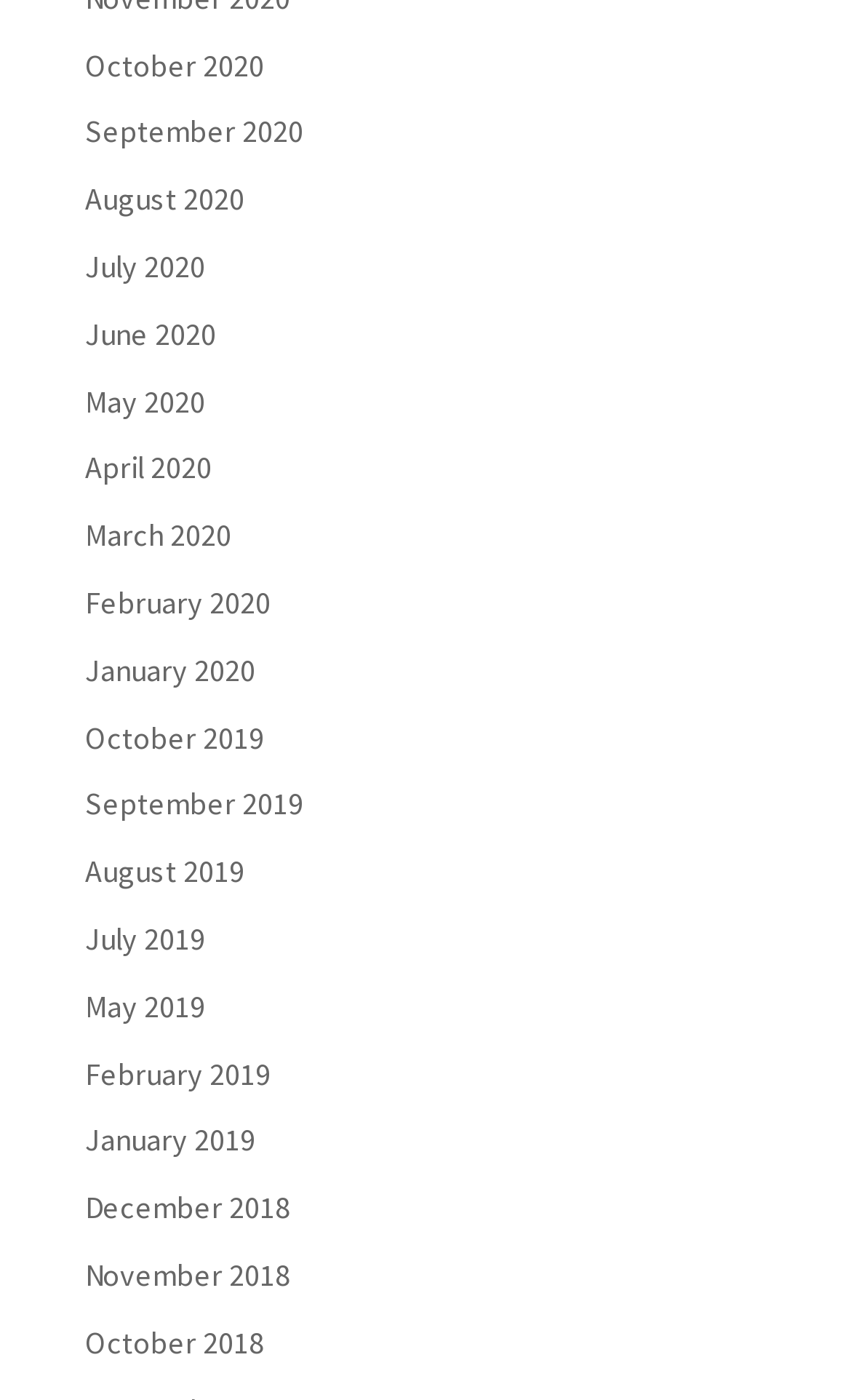Could you highlight the region that needs to be clicked to execute the instruction: "browse August 2020"?

[0.1, 0.128, 0.287, 0.156]